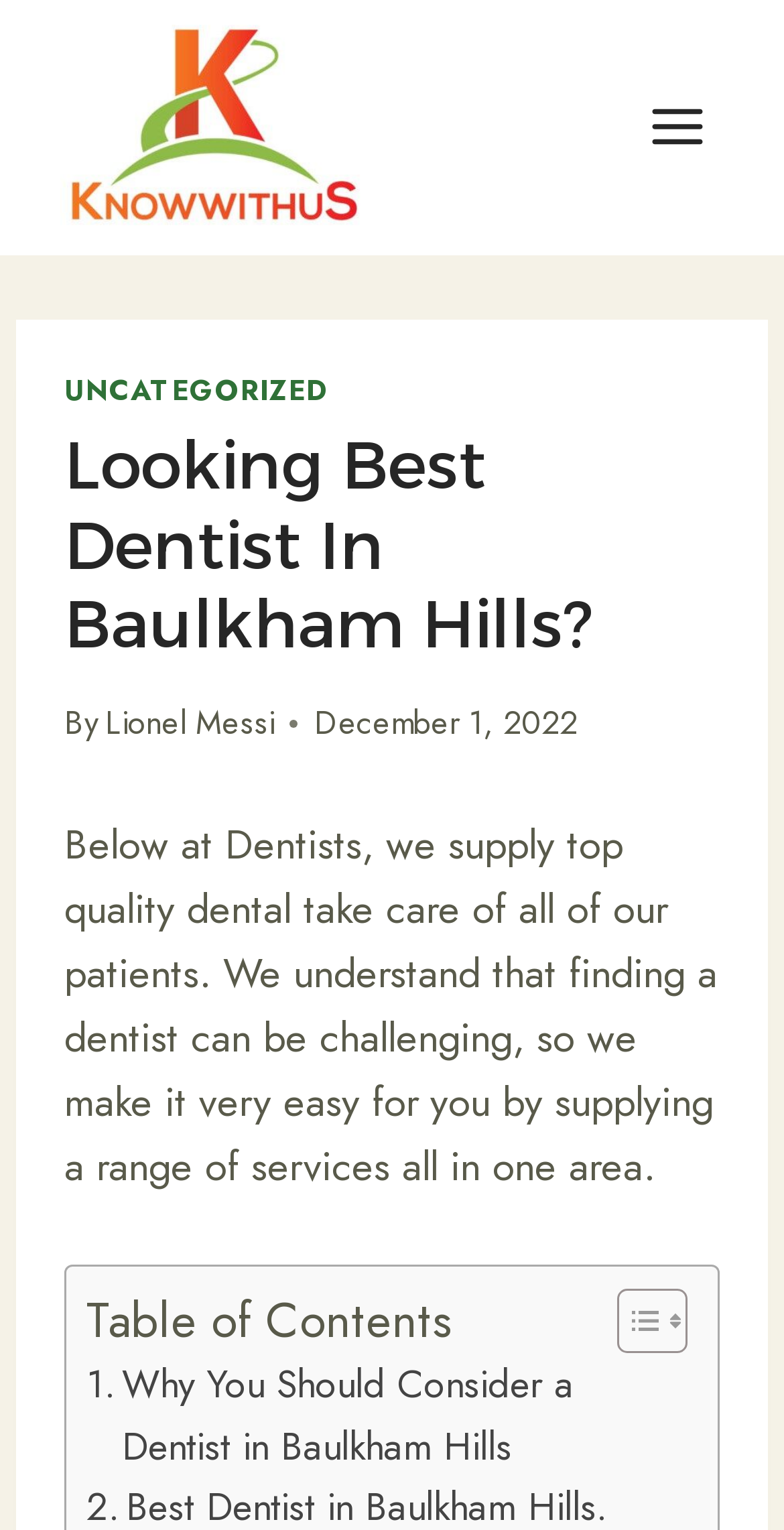Please give a succinct answer to the question in one word or phrase:
What is the date of the article?

December 1, 2022